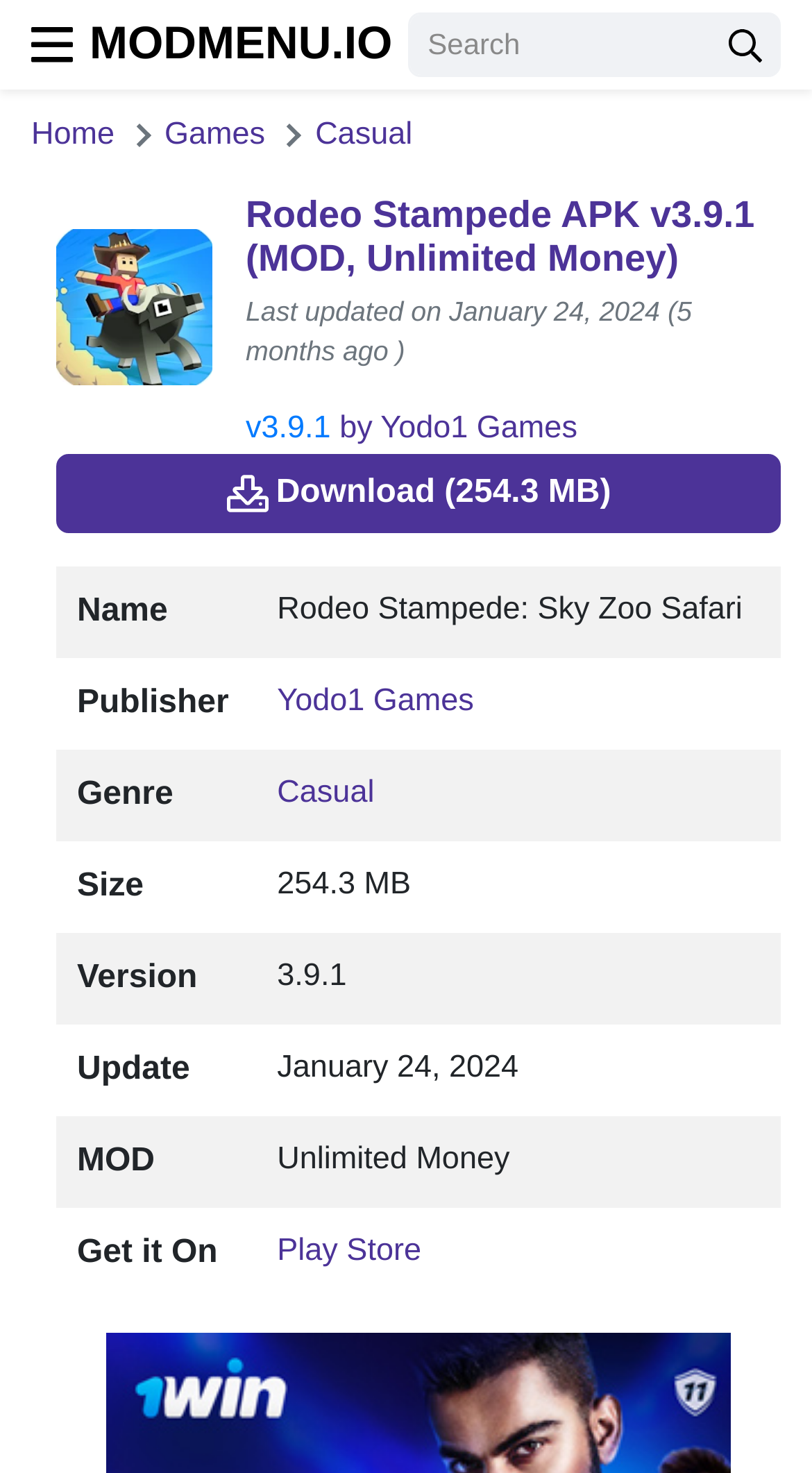Determine the coordinates of the bounding box that should be clicked to complete the instruction: "View the game details". The coordinates should be represented by four float numbers between 0 and 1: [left, top, right, bottom].

[0.069, 0.384, 0.962, 0.882]